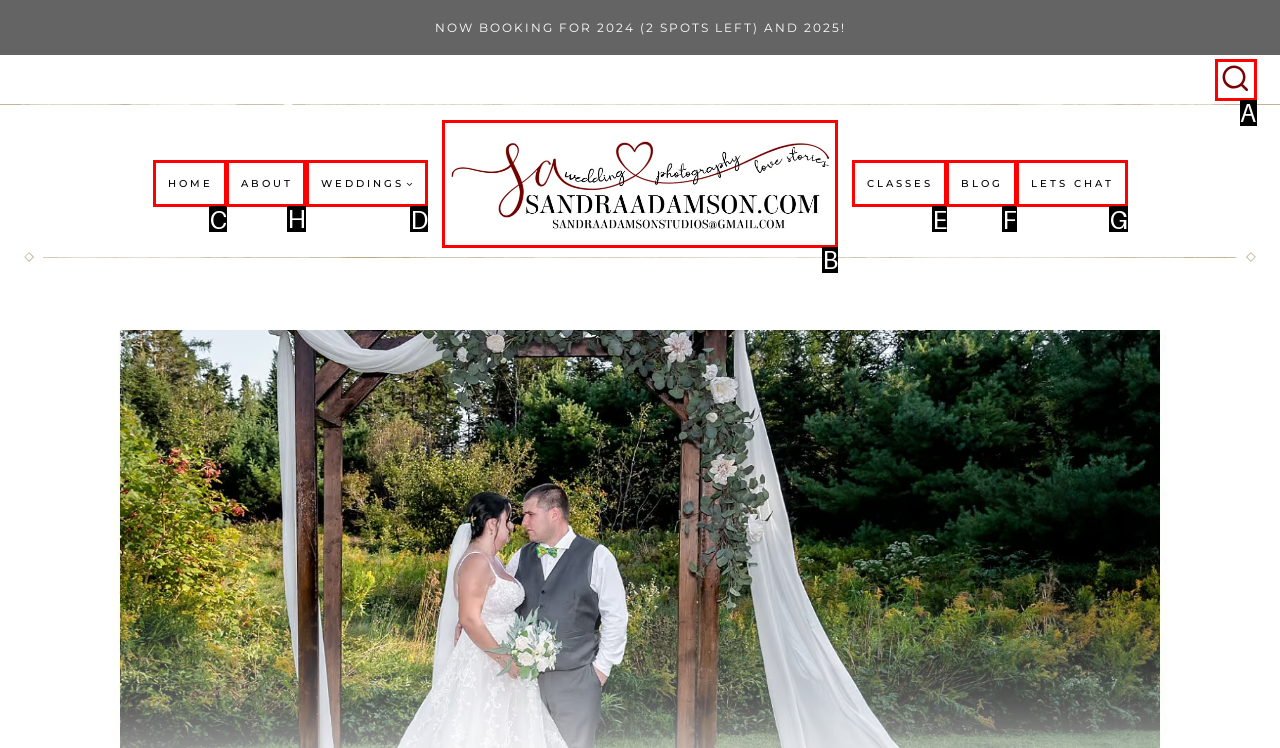Select the appropriate letter to fulfill the given instruction: Learn about the photographer
Provide the letter of the correct option directly.

H